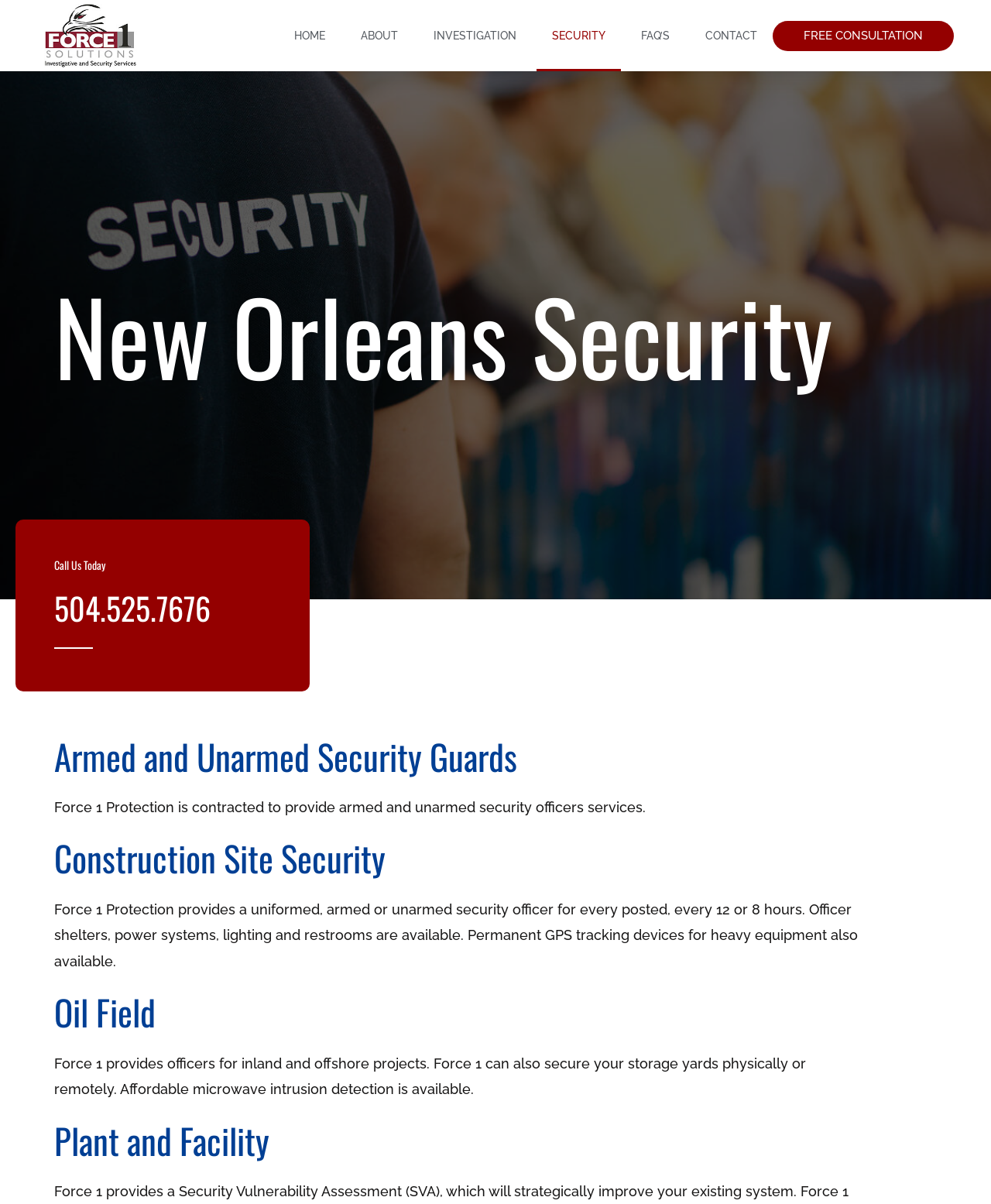Please pinpoint the bounding box coordinates for the region I should click to adhere to this instruction: "View Day 2 page 2".

None